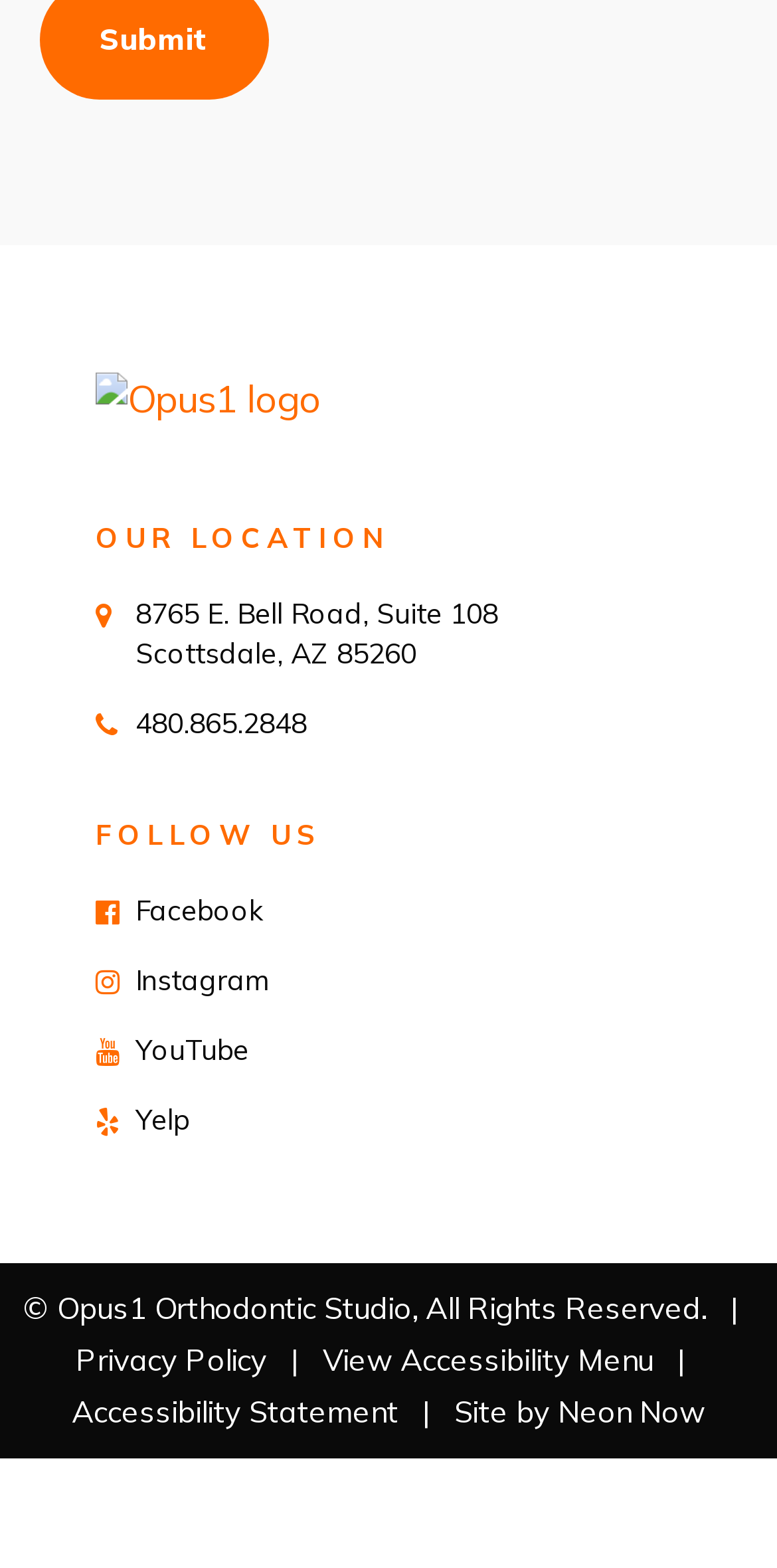What is the copyright information of Opus1 Orthodontic Studio?
Provide an in-depth answer to the question, covering all aspects.

I found the copyright information by looking at the StaticText element with the text 'Opus1 Orthodontic Studio, All Rights Reserved.' which is located at the bottom of the webpage.